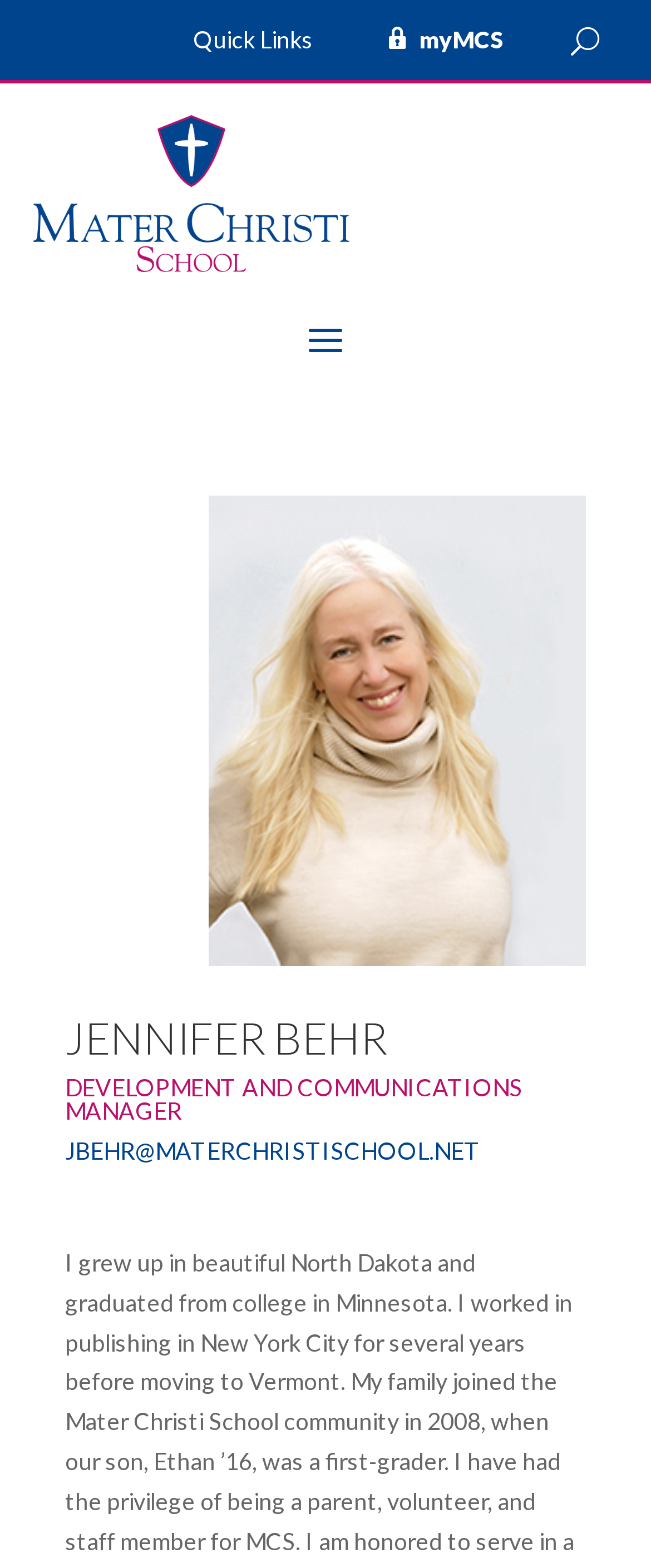What is Jennifer Behr's email address?
Answer the question with detailed information derived from the image.

I found a link element with the text 'JBEHR@MATERCHRISTISCHOOL.NET', which is likely to be Jennifer Behr's email address.